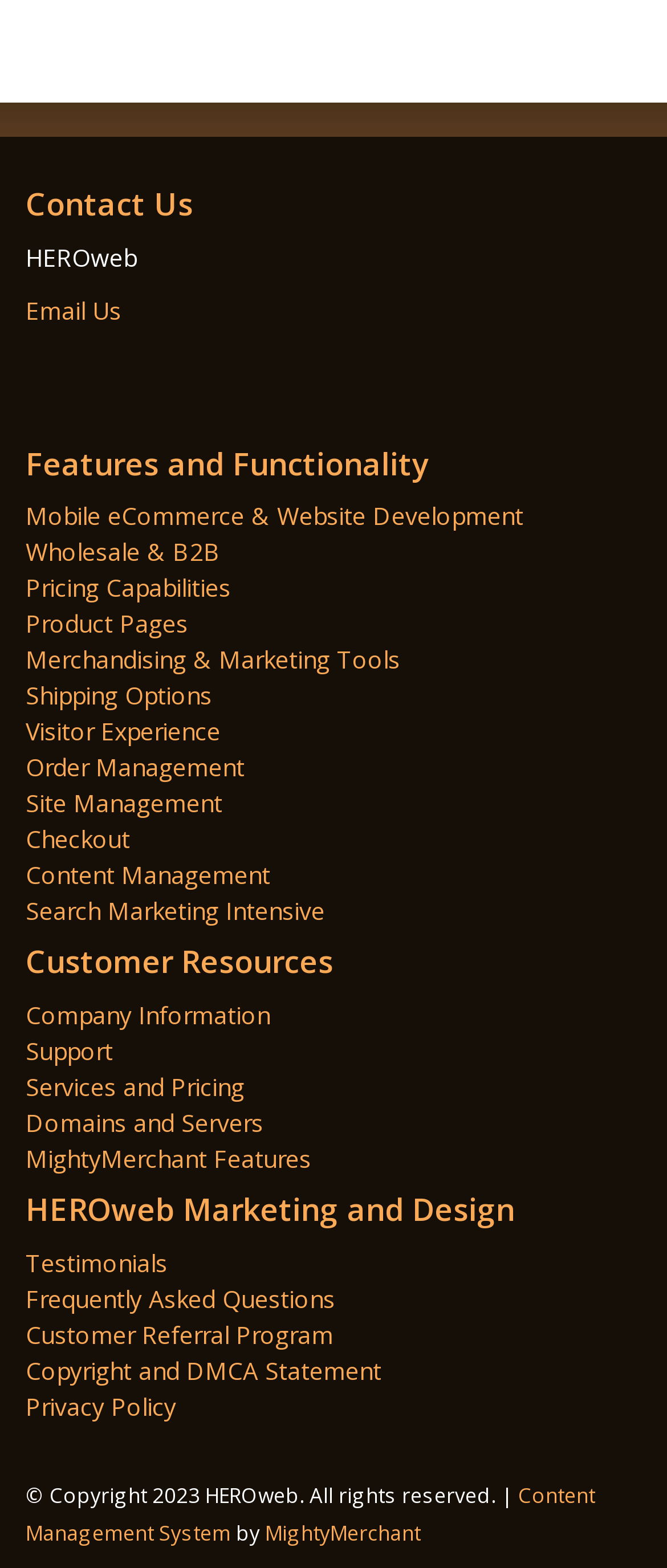Find the bounding box coordinates of the area to click in order to follow the instruction: "Click on 'LET US KNOW HOW WE CAN HELP!' to contact the website".

[0.229, 0.305, 0.771, 0.39]